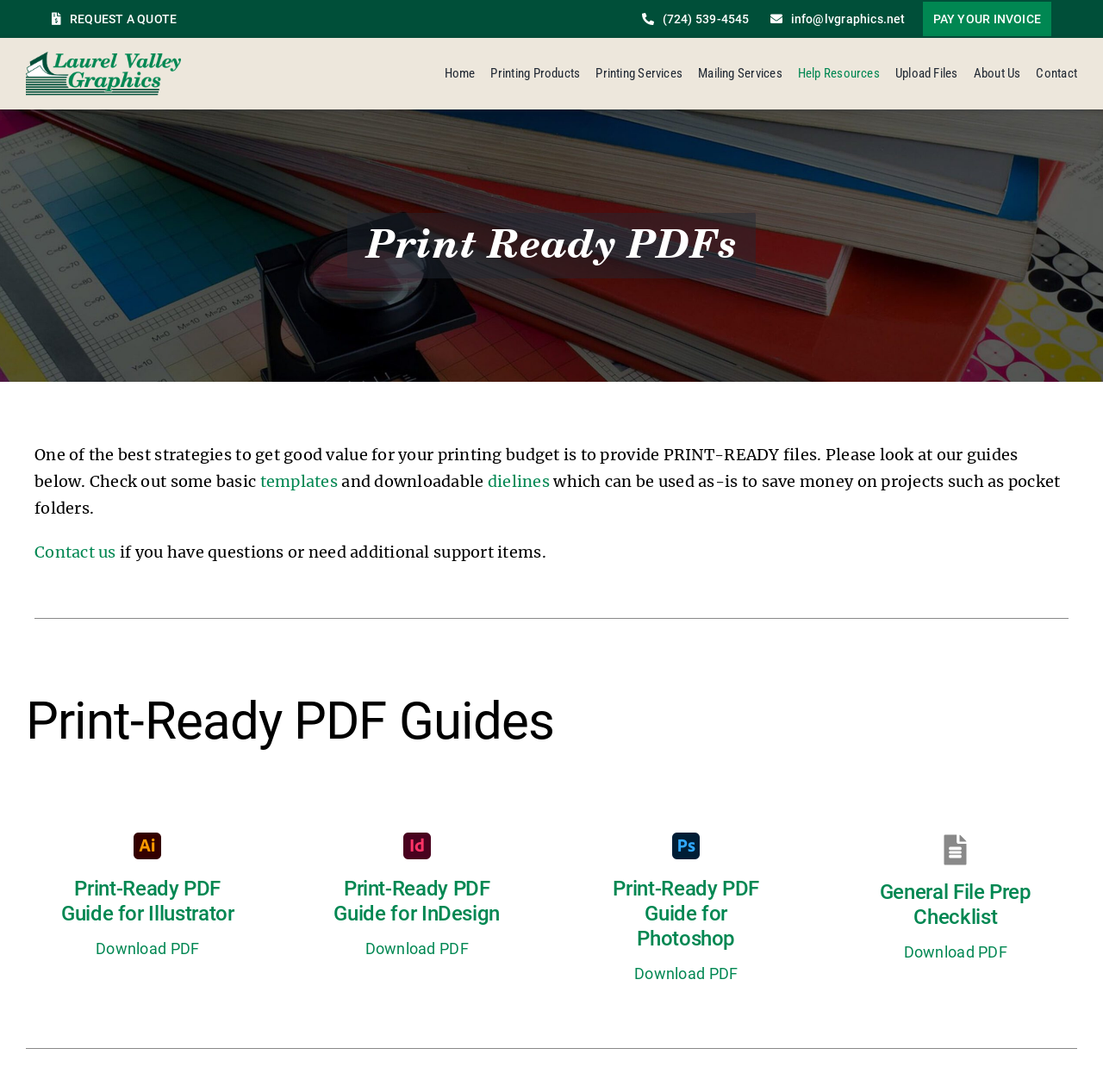Determine the bounding box coordinates for the UI element with the following description: "General File Prep Checklist". The coordinates should be four float numbers between 0 and 1, represented as [left, top, right, bottom].

[0.783, 0.763, 0.949, 0.852]